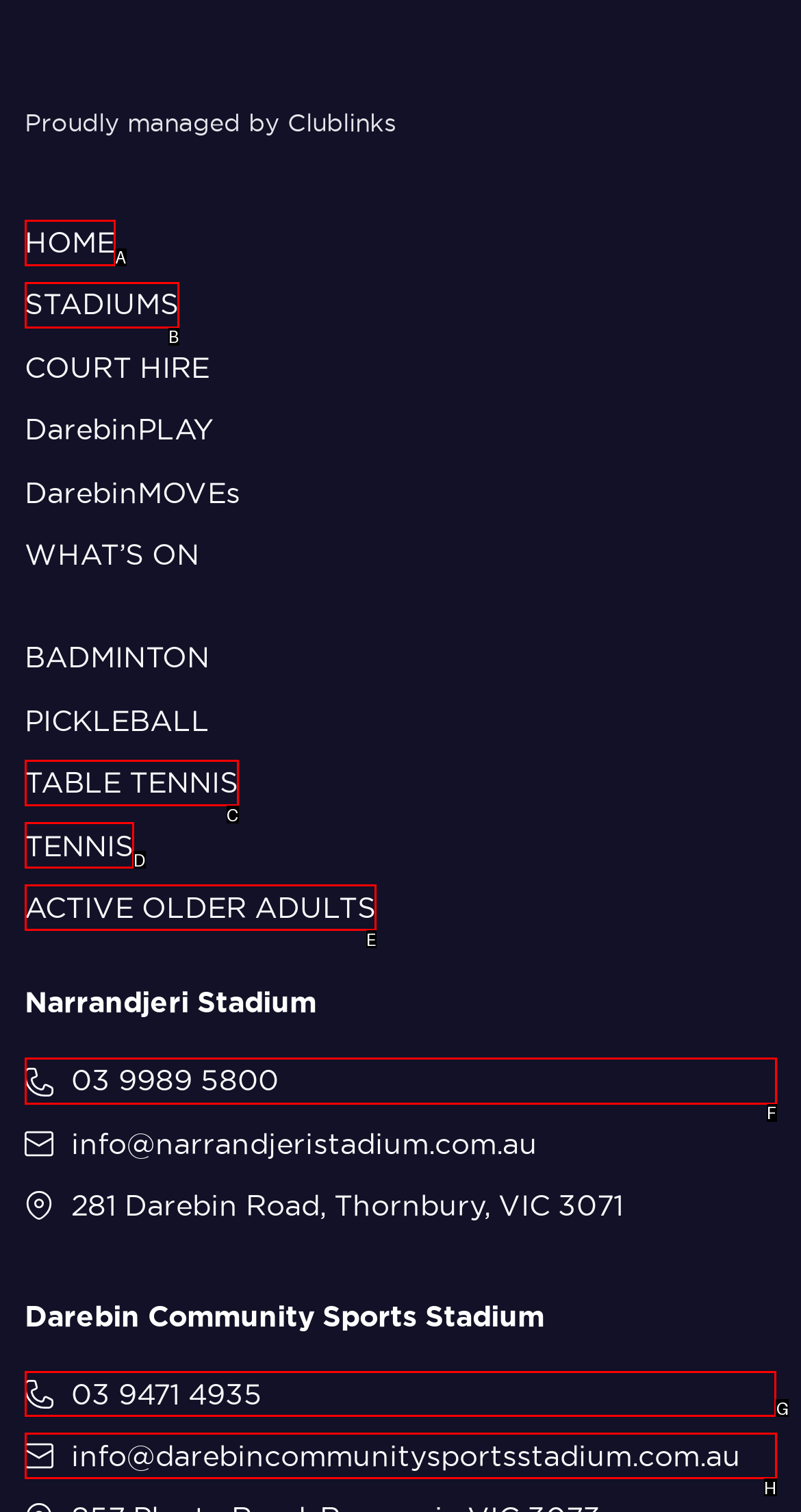Select the appropriate HTML element to click on to finish the task: Check the phone number of Darebin Community Sports Stadium.
Answer with the letter corresponding to the selected option.

G